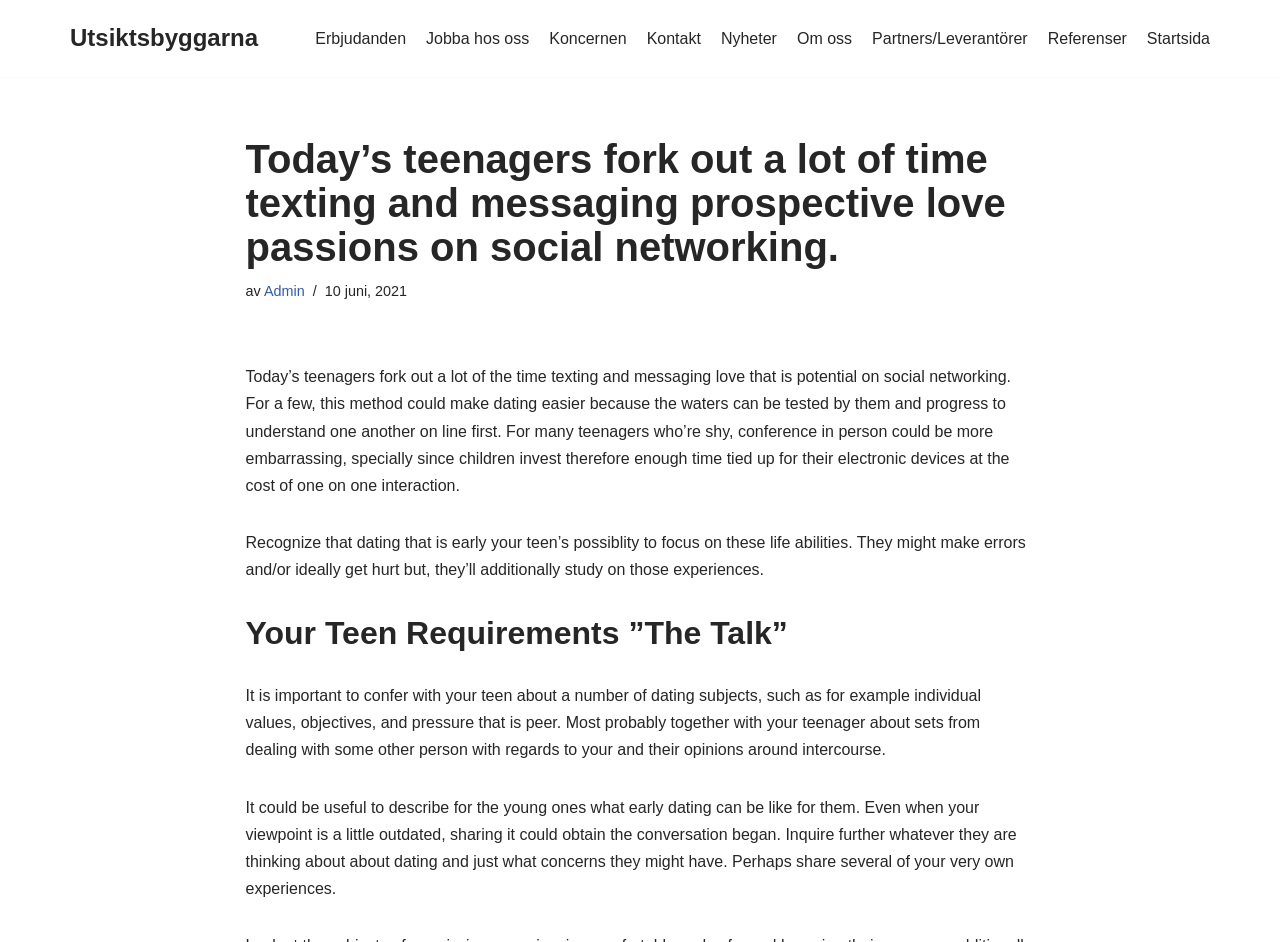What is the name of the organization?
Answer the question with as much detail as possible.

I found the answer by looking at the top navigation bar, where I saw a link with the text 'Utsiktsbyggarna', which seems to be the name of the organization.